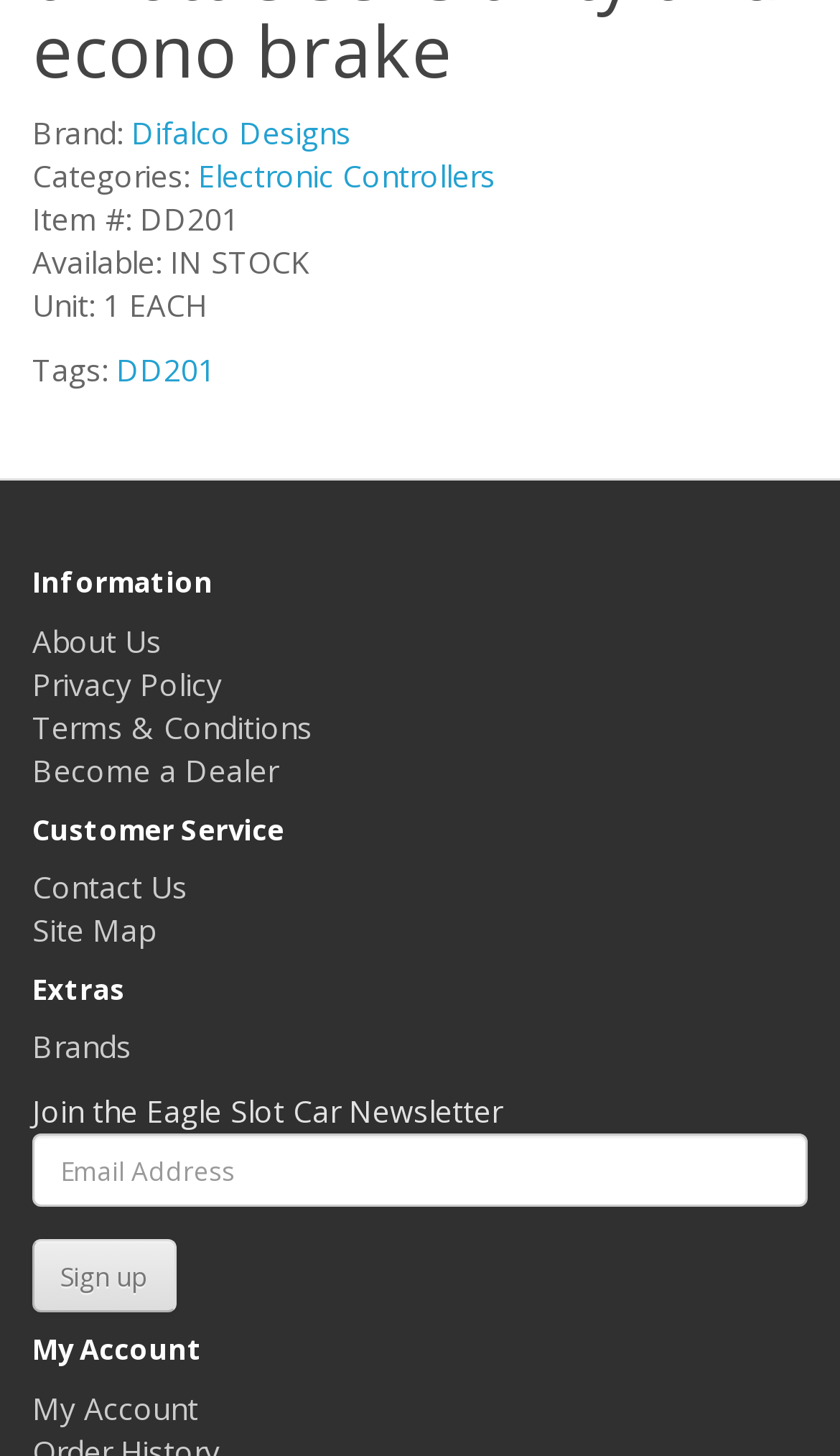Determine the bounding box coordinates for the area that needs to be clicked to fulfill this task: "Click on EU-Vietnam Free trade agreement". The coordinates must be given as four float numbers between 0 and 1, i.e., [left, top, right, bottom].

None